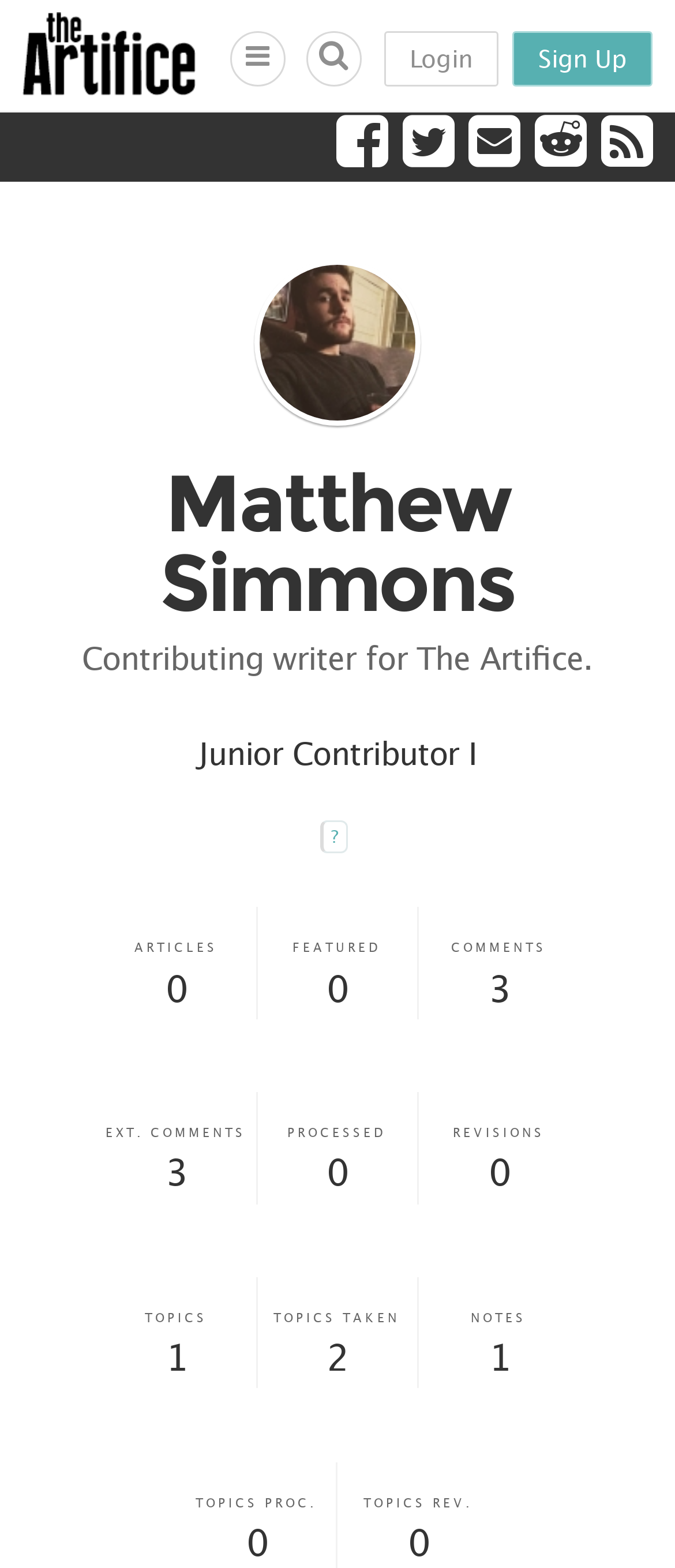Identify the bounding box coordinates for the region to click in order to carry out this instruction: "Go to The Artifice homepage". Provide the coordinates using four float numbers between 0 and 1, formatted as [left, top, right, bottom].

[0.033, 0.042, 0.29, 0.065]